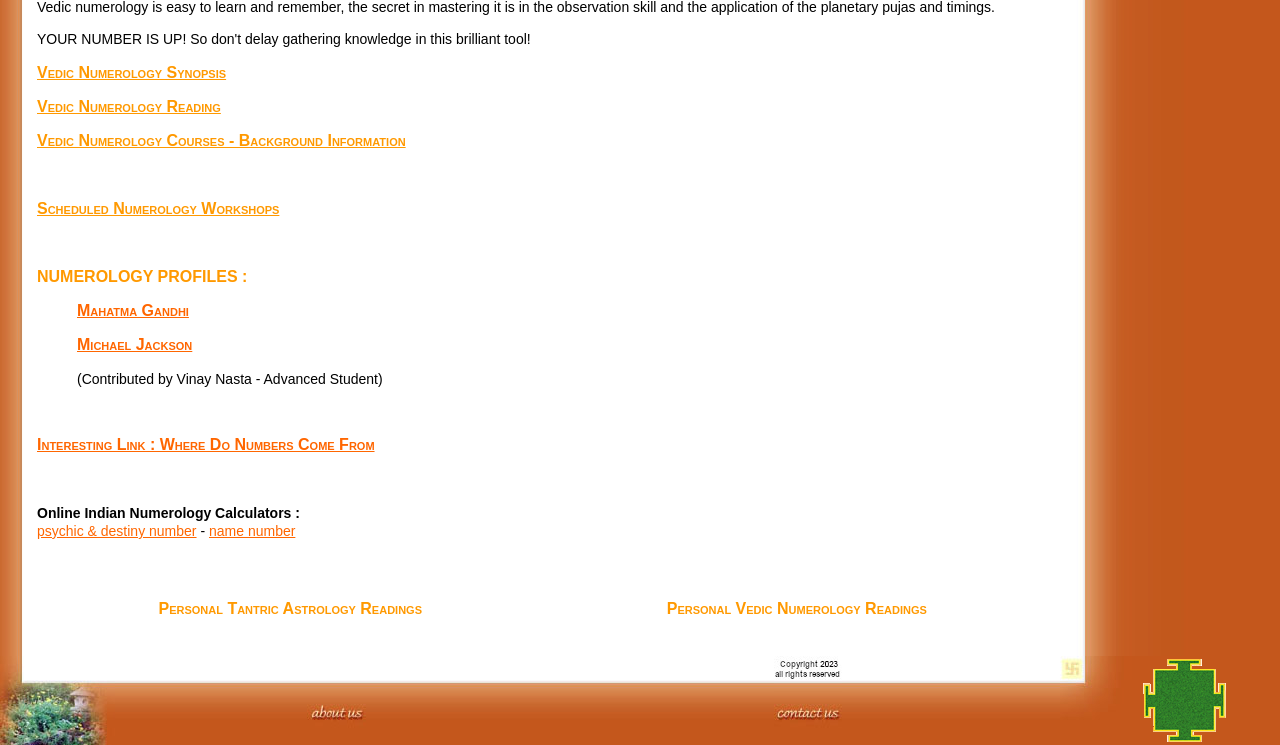Specify the bounding box coordinates (top-left x, top-left y, bottom-right x, bottom-right y) of the UI element in the screenshot that matches this description: psychic & destiny number

[0.029, 0.702, 0.154, 0.723]